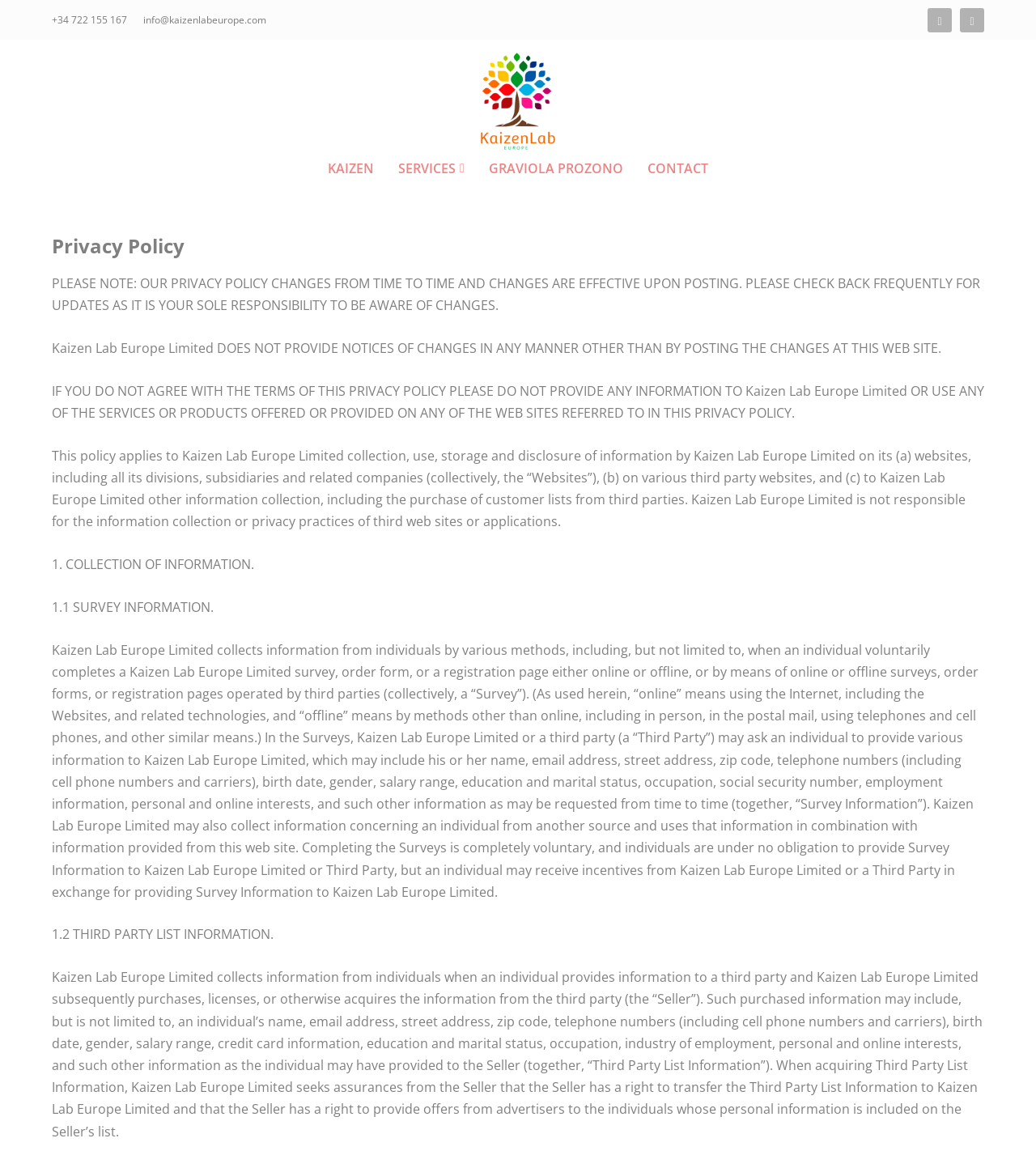Locate the bounding box coordinates of the UI element described by: "+34 722 155 167". Provide the coordinates as four float numbers between 0 and 1, formatted as [left, top, right, bottom].

[0.05, 0.001, 0.123, 0.034]